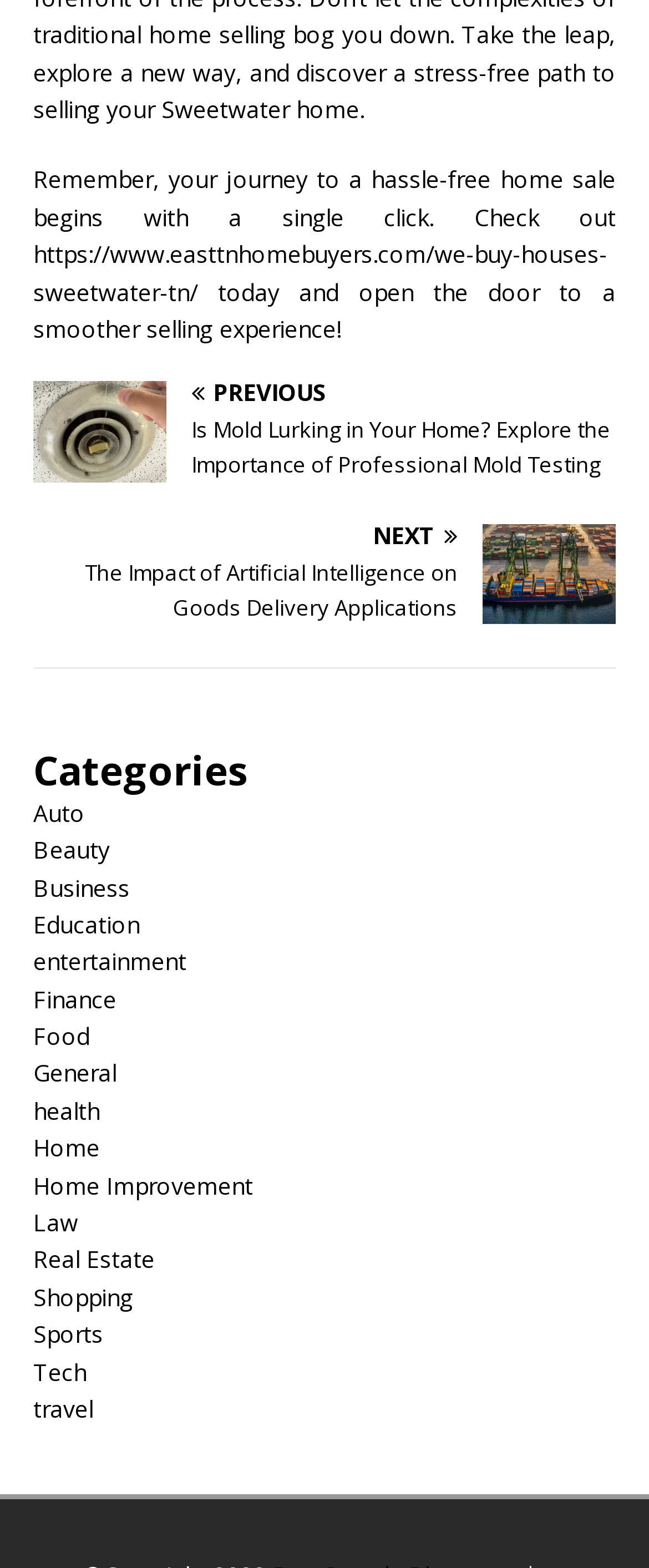What is the topic of the first link?
Provide a concise answer using a single word or phrase based on the image.

Mold inspection